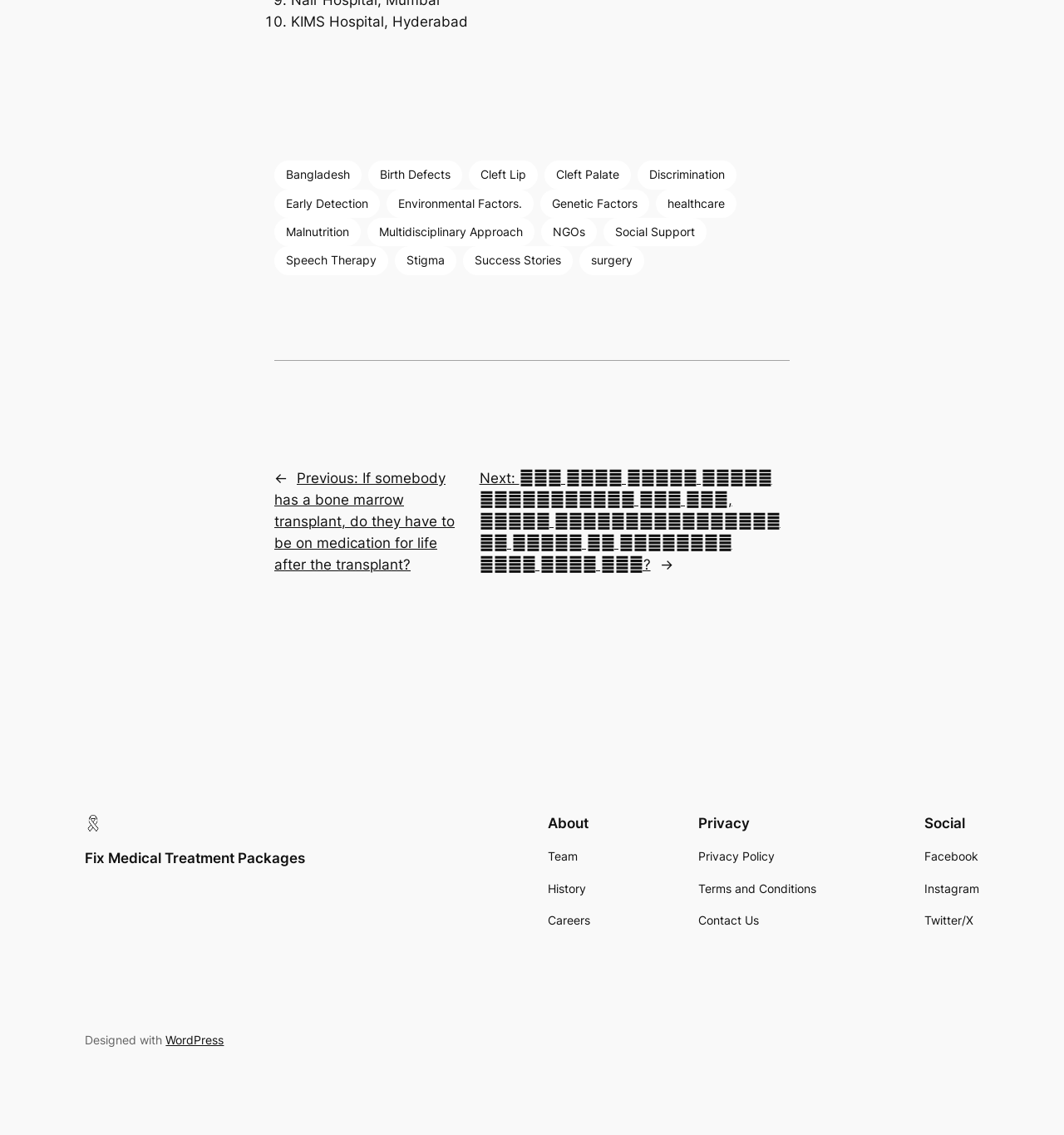Identify the bounding box coordinates of the region that should be clicked to execute the following instruction: "Check 'Facebook'".

[0.868, 0.747, 0.919, 0.763]